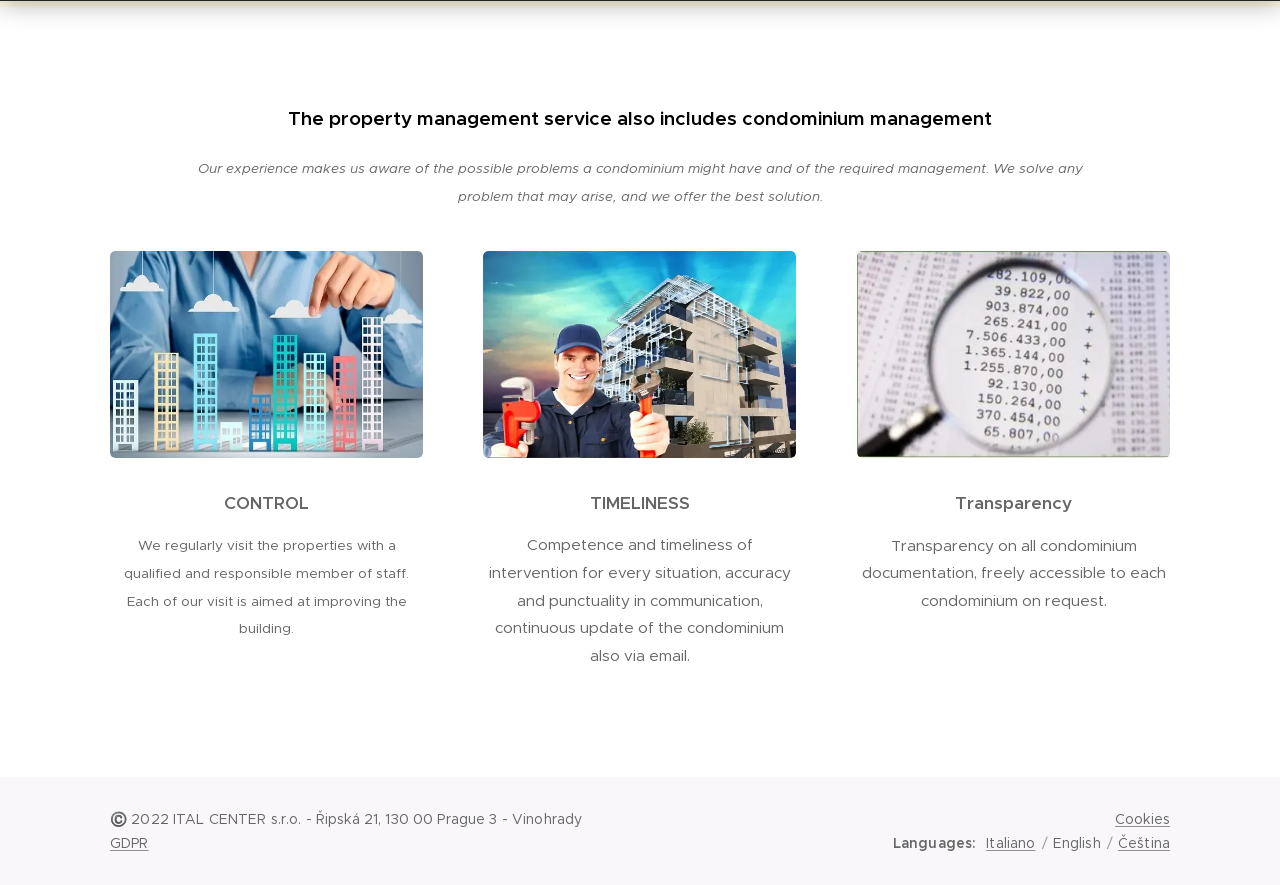What is the purpose of their regular property visits?
Answer the question with as much detail as possible.

According to the text 'We regularly visit the properties with a qualified and responsible member of staff. Each of our visit is aimed at improving the building.', the purpose of their regular property visits is to improve the building.